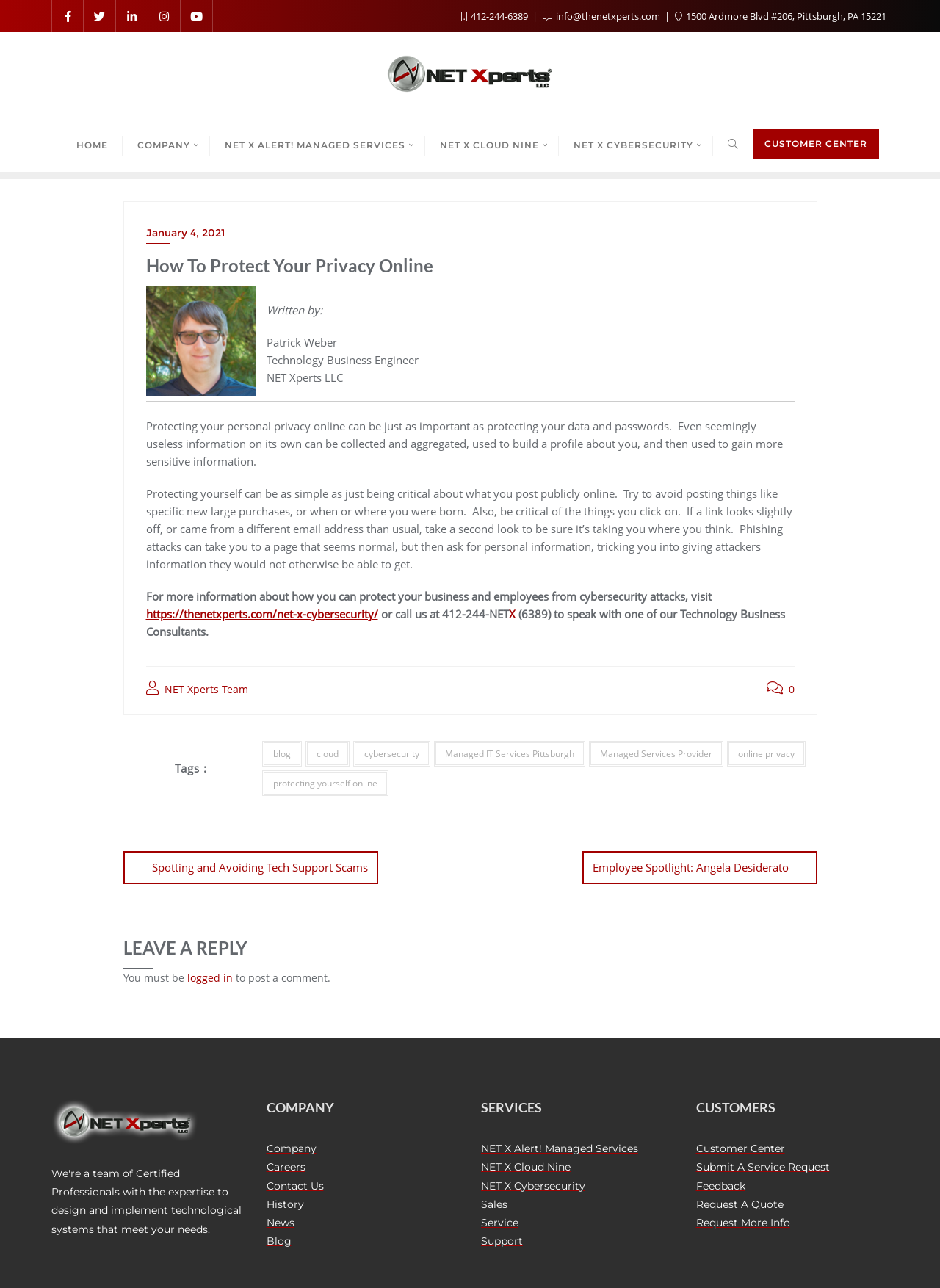Provide a thorough description of the webpage you see.

This webpage is about protecting online privacy, specifically discussing the importance of safeguarding personal information and providing tips on how to do so. At the top, there are several social media links and a phone number, followed by a logo and a navigation menu with links to different sections of the website, including "HOME", "COMPANY", "NET X ALERT! MANAGED SERVICES", and "CUSTOMER CENTER".

Below the navigation menu, there is a heading "How To Protect Your Privacy Online" and a subheading "Written by: Patrick Weber, Technology Business Engineer at NET Xperts LLC". The main content of the webpage is a text discussing the importance of protecting online privacy, explaining how seemingly useless information can be collected and used to build a profile about an individual. The text also provides tips on how to protect oneself, such as being critical about what to post publicly online and avoiding suspicious links.

There are several links and buttons throughout the webpage, including a call-to-action to visit the company's cybersecurity webpage and a link to contact the company. At the bottom of the webpage, there are links to different categories, including "blog", "cloud", "cybersecurity", and "online privacy". There is also a section for recent posts, including "Spotting and Avoiding Tech Support Scams" and "Employee Spotlight: Angela Desiderato".

On the right side of the webpage, there are several sections, including "COMPANY", "SERVICES", and "CUSTOMERS", each with links to different pages related to the company, its services, and customer resources. Finally, there is a "LEAVE A REPLY" section at the bottom, where users can post comments, but only if they are logged in.